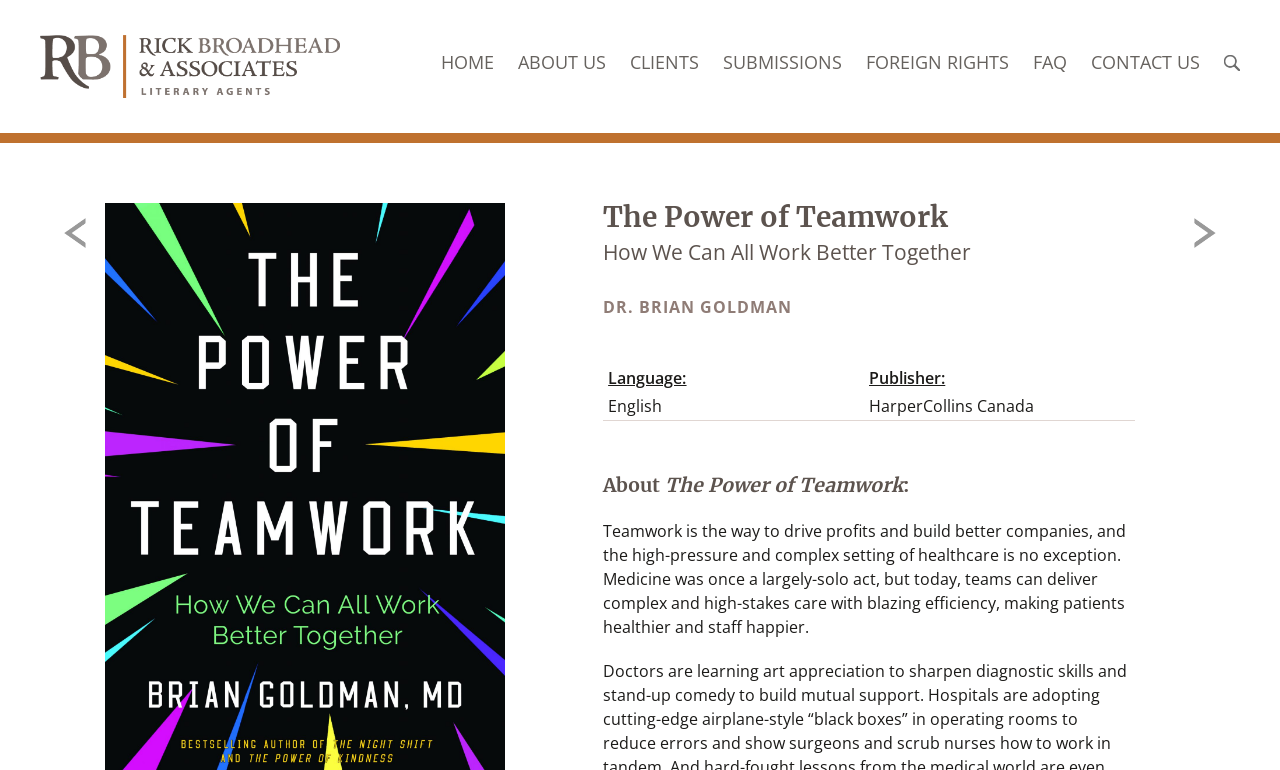Locate the bounding box coordinates of the element that should be clicked to execute the following instruction: "contact us".

[0.852, 0.063, 0.938, 0.104]